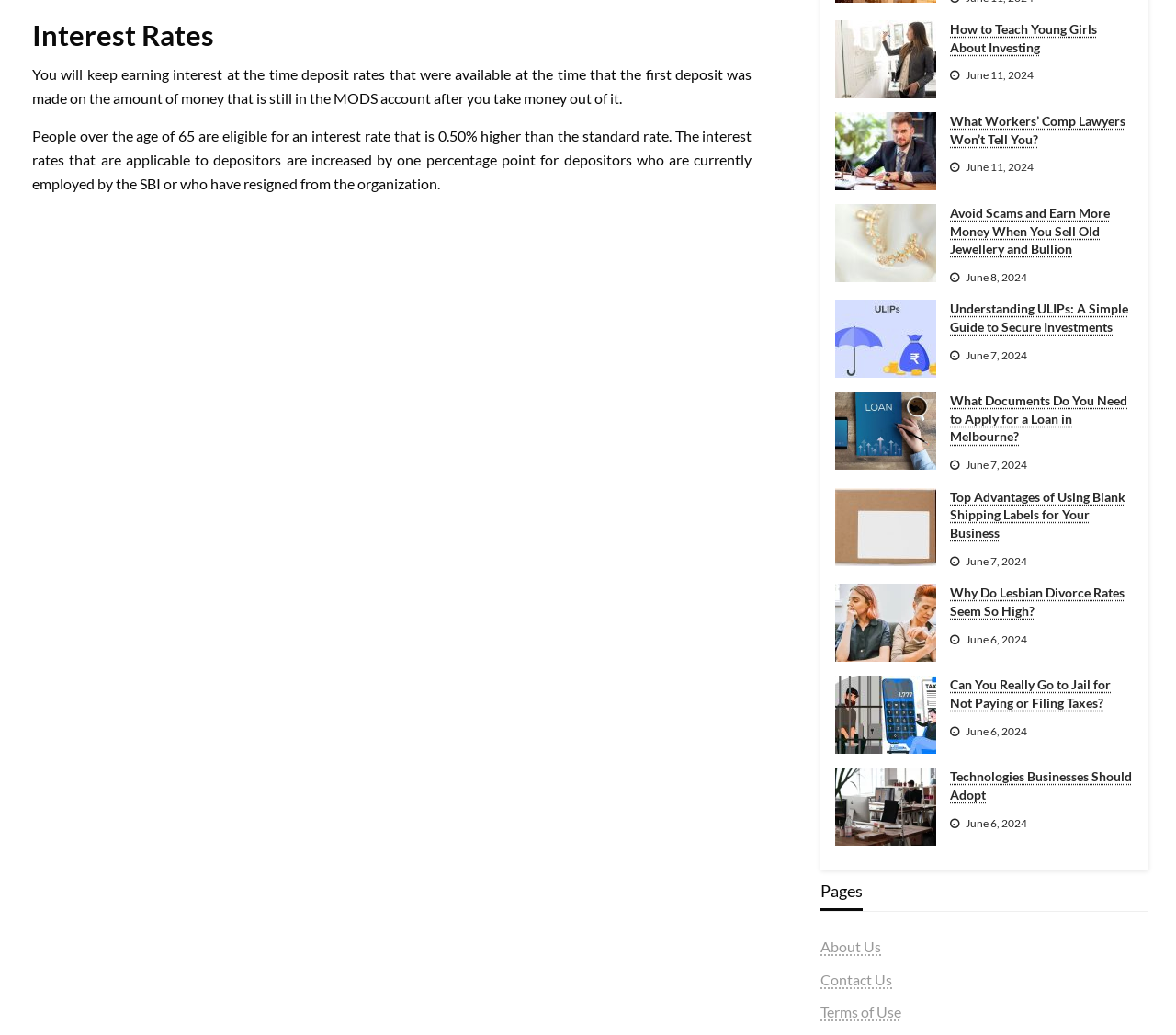Highlight the bounding box of the UI element that corresponds to this description: "Technologies Businesses Should Adopt".

[0.808, 0.742, 0.964, 0.776]